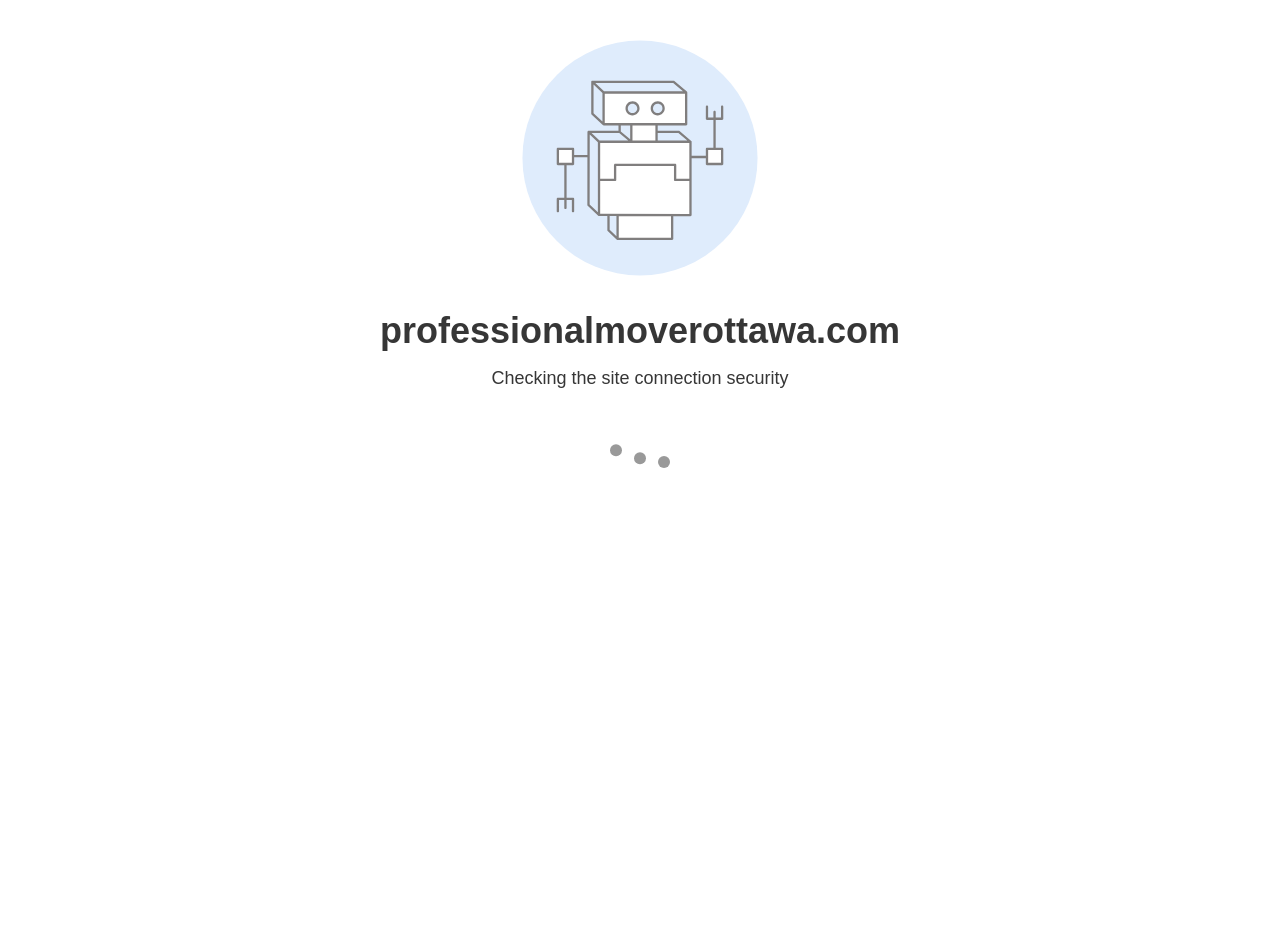Using the elements shown in the image, answer the question comprehensively: What types of moving services are offered?

The types of moving services offered can be found in the list of links on the webpage, including 'Local Moving', 'Long-distance Moving', 'Residential Movers', 'Office Movers', and more.